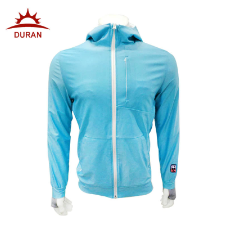Offer an in-depth caption of the image, mentioning all notable aspects.

This image features a stylish blue heated running jacket, designed for comfort and functionality. The jacket has a zip-up front and a hood, showcasing a modern athletic design. It includes a practical chest pocket, making it ideal for outdoor activities. The branding "DURAN" is prominently displayed in the top left corner, indicating its brand identity. This garment is particularly suited for colder weather, combining warmth with a sleek, contemporary look, making it a great choice for runners and outdoor enthusiasts alike.